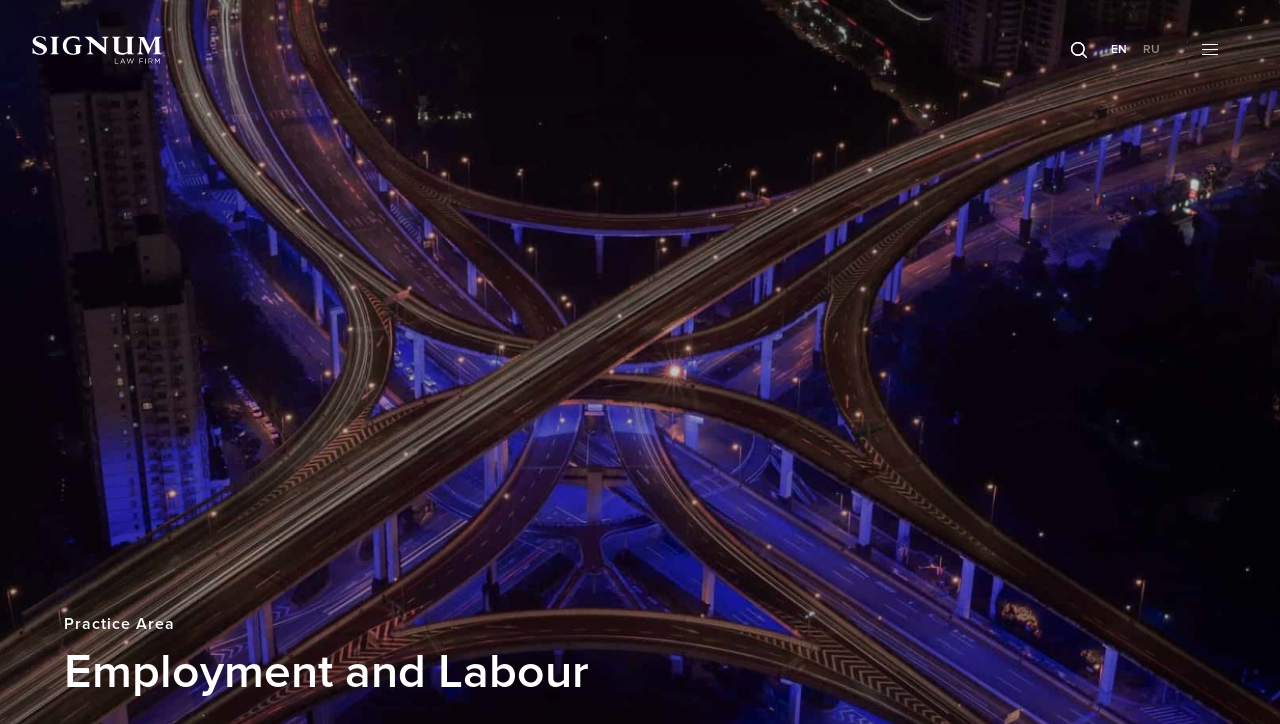Offer a thorough description of the webpage.

The webpage is about the SIGNUM Law Firm, specifically focusing on their Employment and Labour practice area. At the top of the page, there is a main navigation menu that spans the entire width, containing links to various sections such as "ABOUT US", "PRACTICE AREAS", "OUR PEOPLE", "OUR RATINGS", and "TRENDS". Additionally, there are language selection links "EN" and "RU" at the top right corner.

Below the navigation menu, there are two headings. The first heading, "Practice Area", is located at the top left, while the second heading, "Employment and Labour", is positioned below it, taking up a larger width. The meta description suggests that this webpage may provide information on services related to labor law, including the development of standard labor documents, representation in labor disputes, labor audits, labor counseling, and seminars or practical trainings on labor issues.